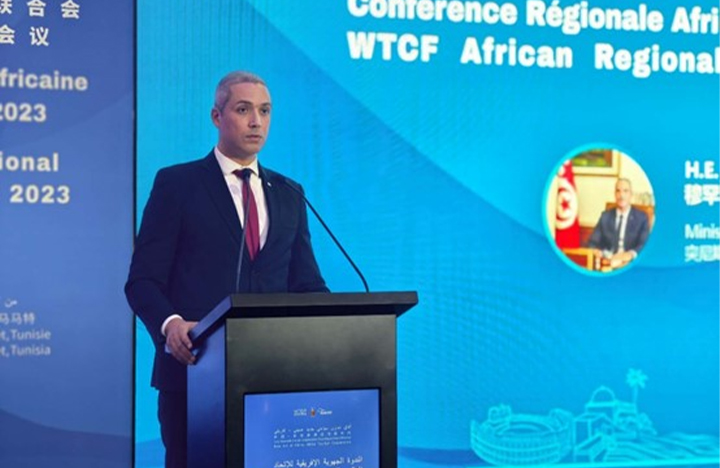Write a descriptive caption for the image, covering all notable aspects.

At the WTCF Africa Regional Conference in Tunisia, H.E. Mohamed Moez Belhassine, the Minister of Tourism and Handicrafts of Tunisia, is delivering an impactful speech. Dressed in a sharp suit, he stands confidently at the podium, which is adorned with a sleek logo and branding of the conference. The backdrop features a vibrant blue design, highlighting significant conference themes and showcasing a portrait of the minister alongside various multilingual texts. This event underscores Tunisia’s commitment to strengthening cooperation in the tourism sector, particularly with China, aiming for mutual growth and sustainable development in the post-pandemic era.